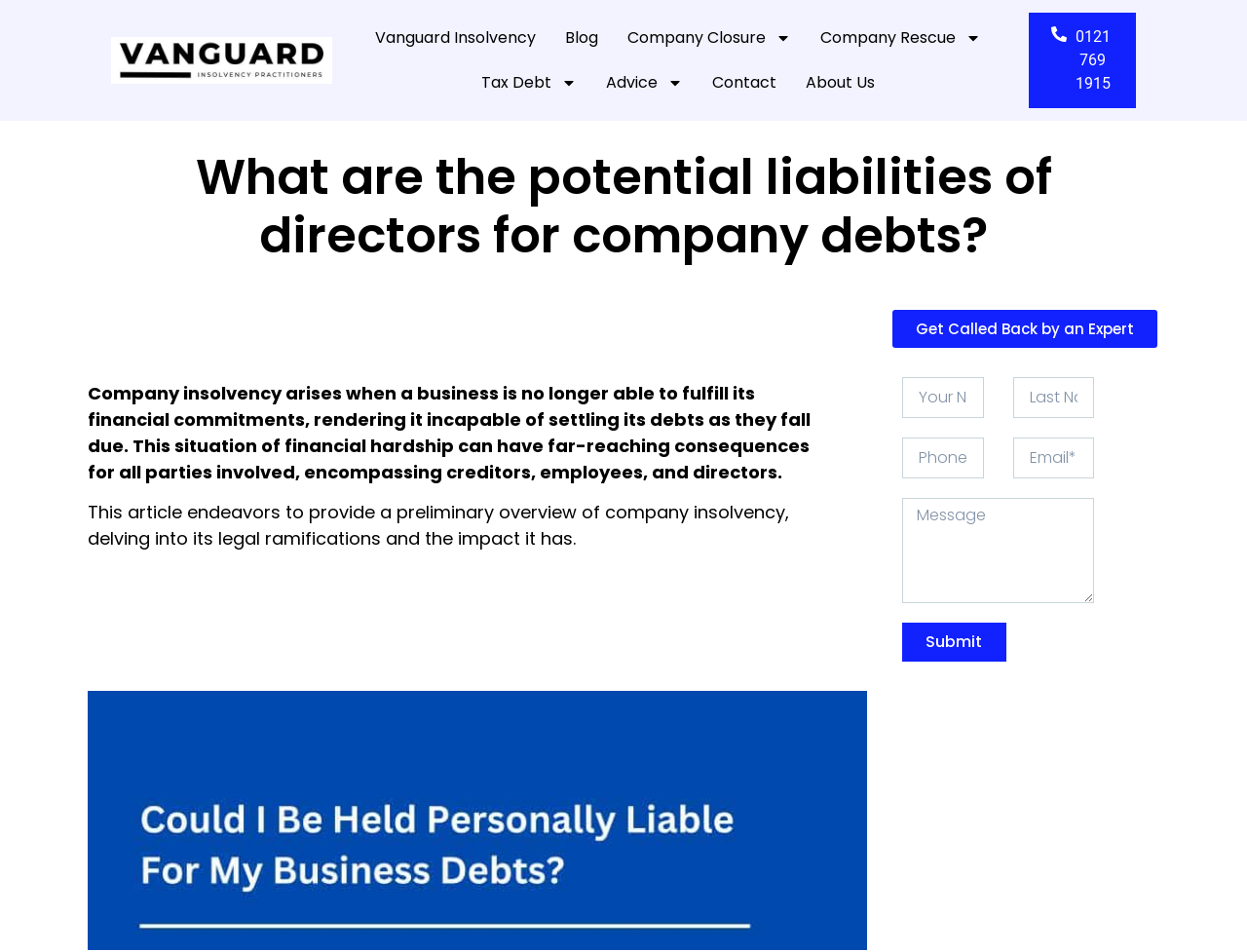Find and indicate the bounding box coordinates of the region you should select to follow the given instruction: "Fill in the 'Your Name' textbox".

[0.723, 0.396, 0.789, 0.439]